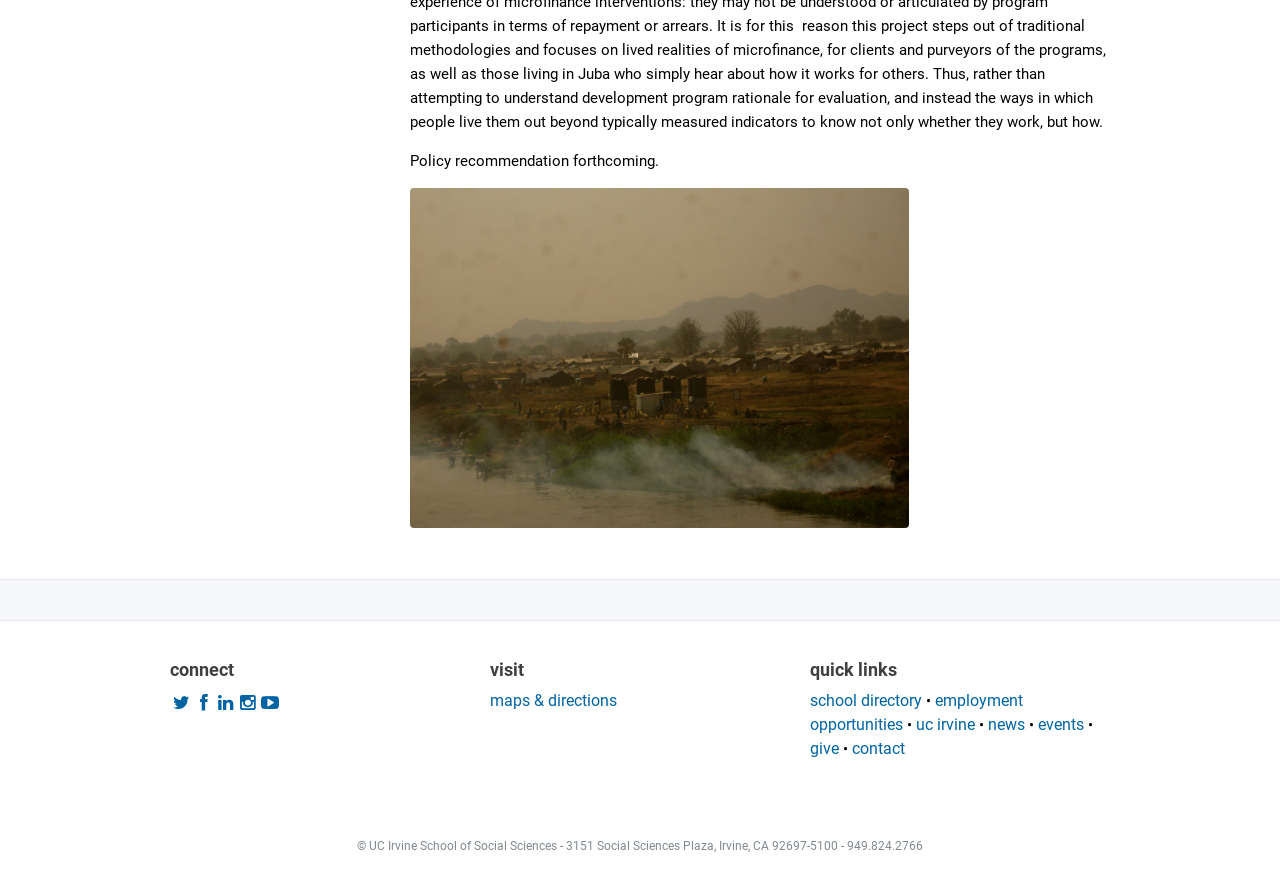How many social media links are present on the webpage?
Refer to the image and give a detailed answer to the question.

There are 5 social media links present on the webpage, which are located at the top of the page with bounding box coordinates of [0.135, 0.785, 0.152, 0.811], [0.152, 0.785, 0.17, 0.811], [0.17, 0.785, 0.187, 0.811], [0.187, 0.785, 0.204, 0.811], and [0.204, 0.785, 0.221, 0.811].